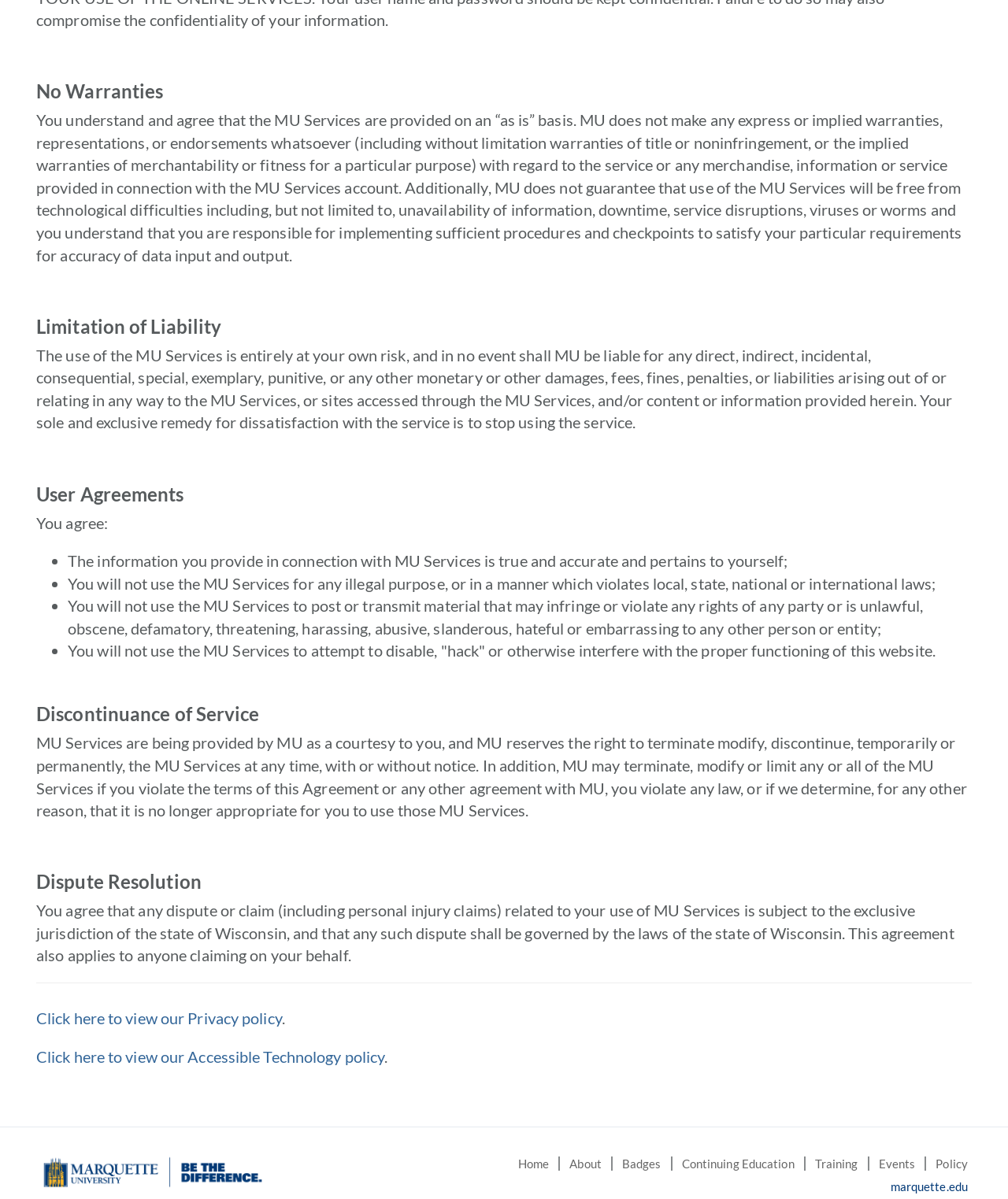Using the provided element description "Home", determine the bounding box coordinates of the UI element.

[0.514, 0.965, 0.545, 0.976]